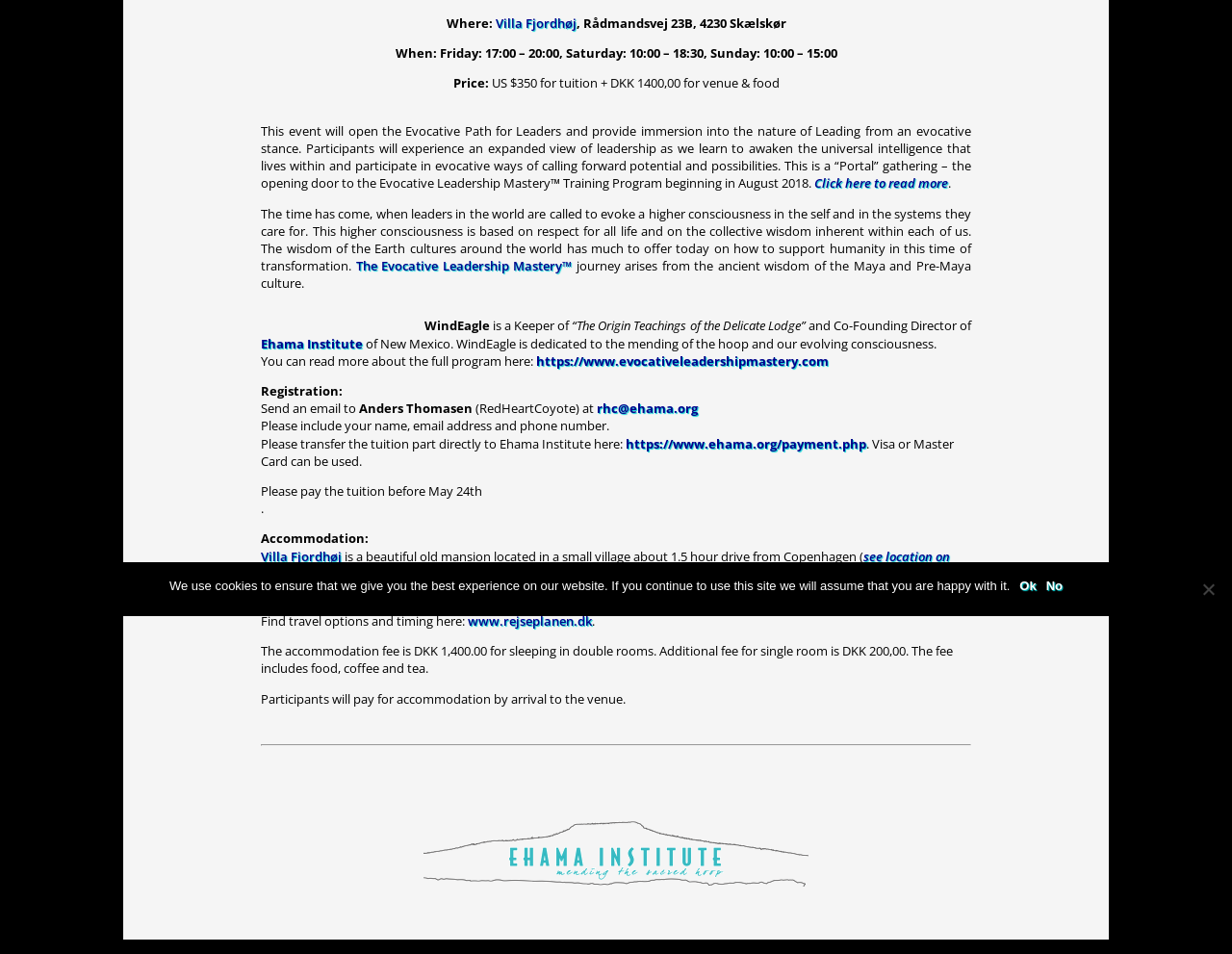Identify the bounding box for the described UI element. Provide the coordinates in (top-left x, top-left y, bottom-right x, bottom-right y) format with values ranging from 0 to 1: The Evocative Leadership Mastery™

[0.289, 0.269, 0.464, 0.288]